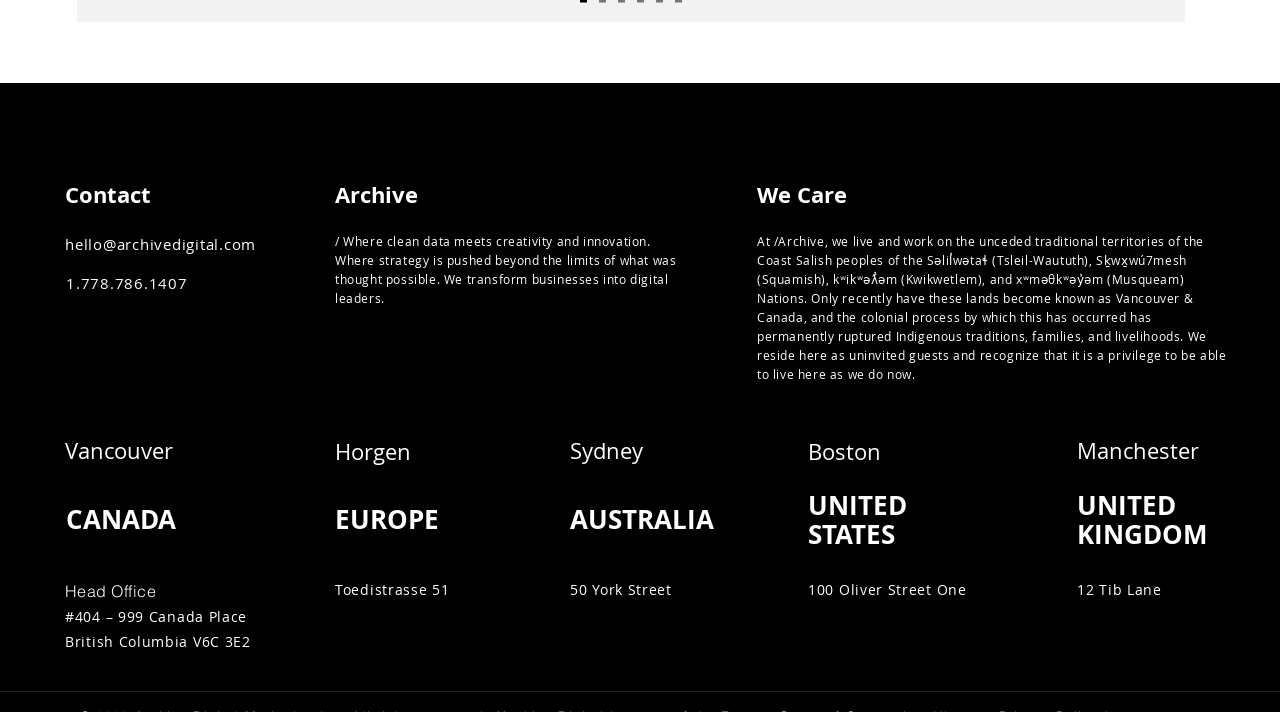Please provide a one-word or phrase answer to the question: 
What is the address of the office in Sydney?

50 York Street